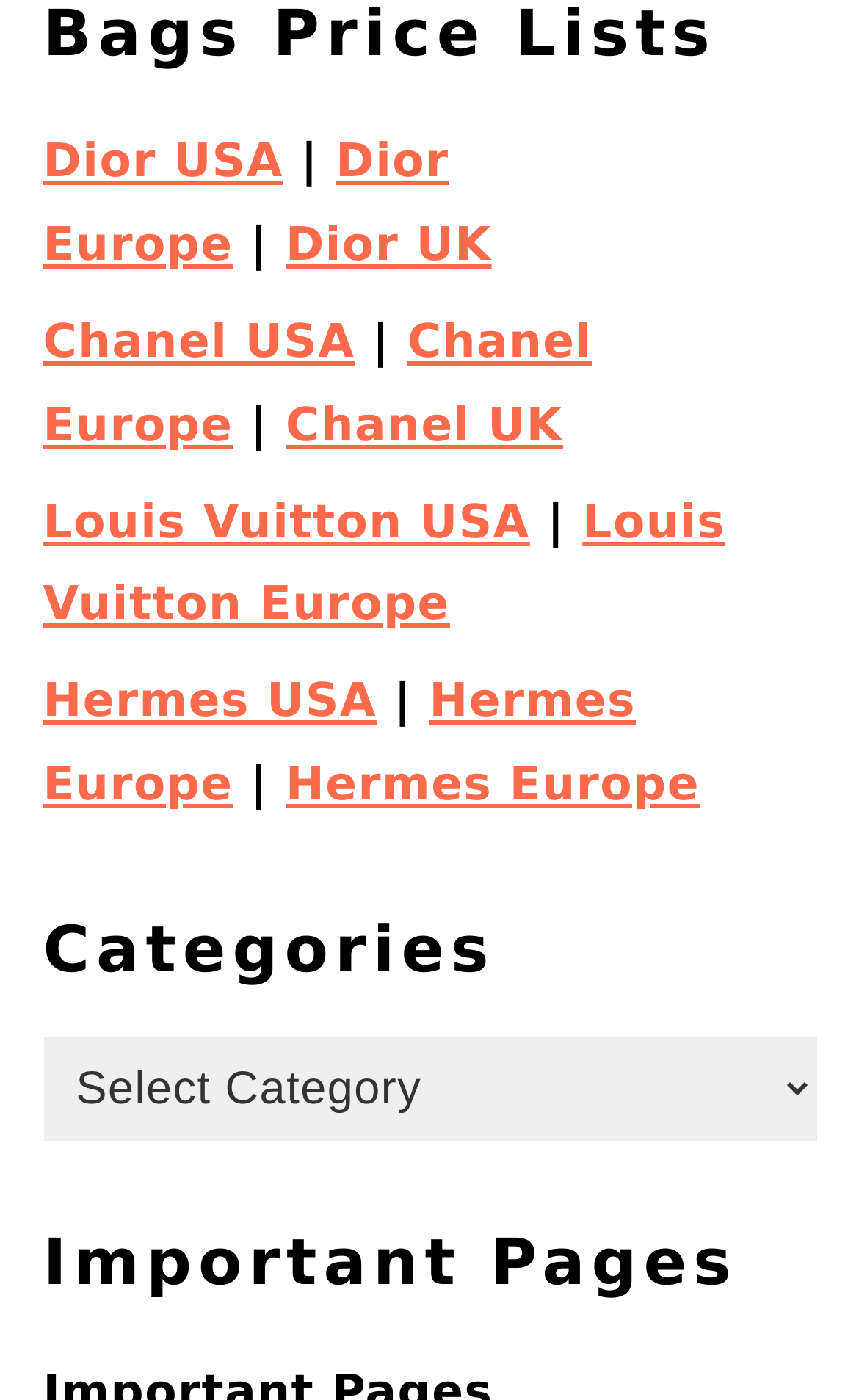Identify the bounding box coordinates for the UI element described as: "Louis Vuitton Europe".

[0.05, 0.353, 0.845, 0.451]